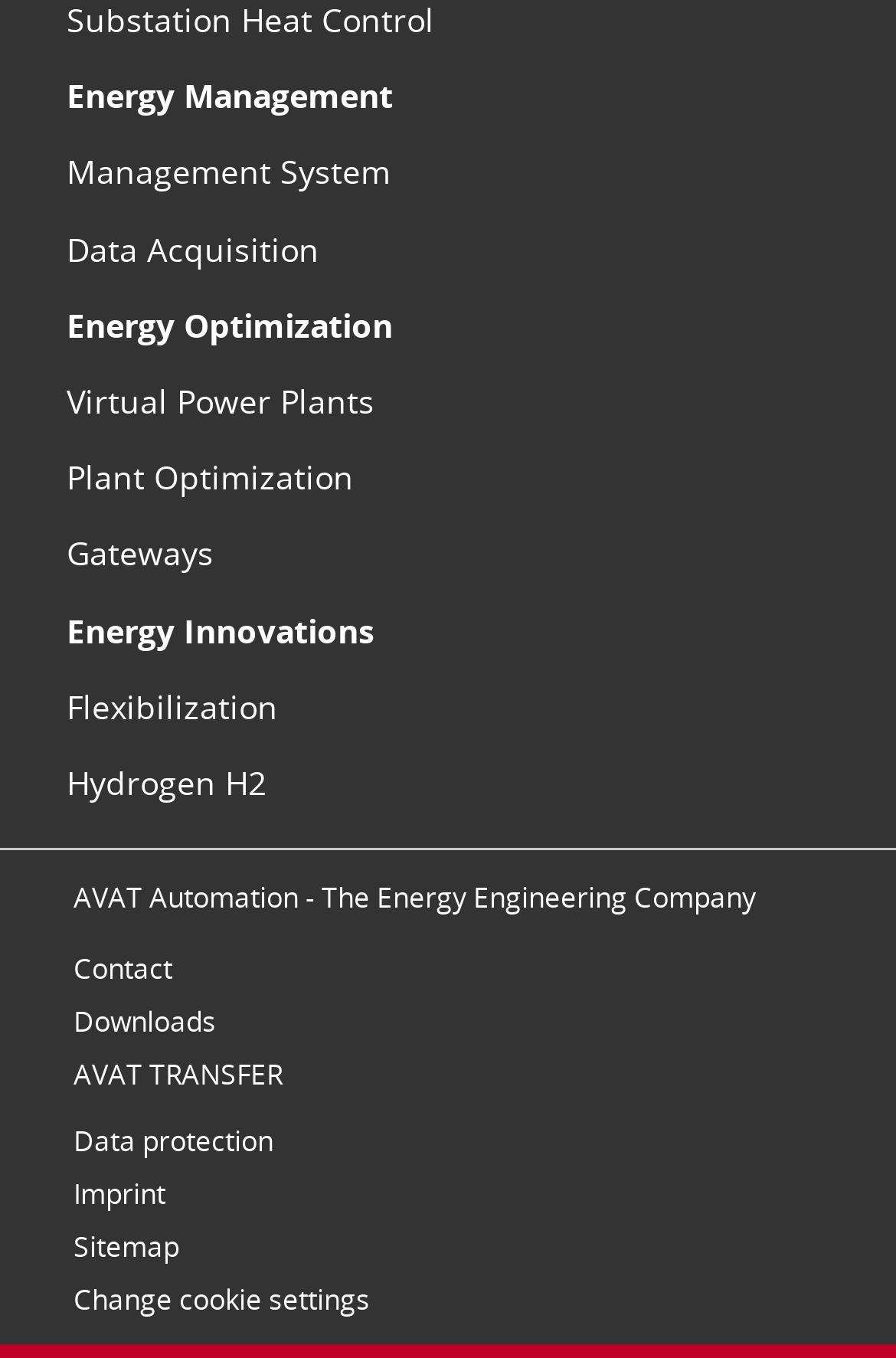Please identify the coordinates of the bounding box for the clickable region that will accomplish this instruction: "Call the phone number".

None